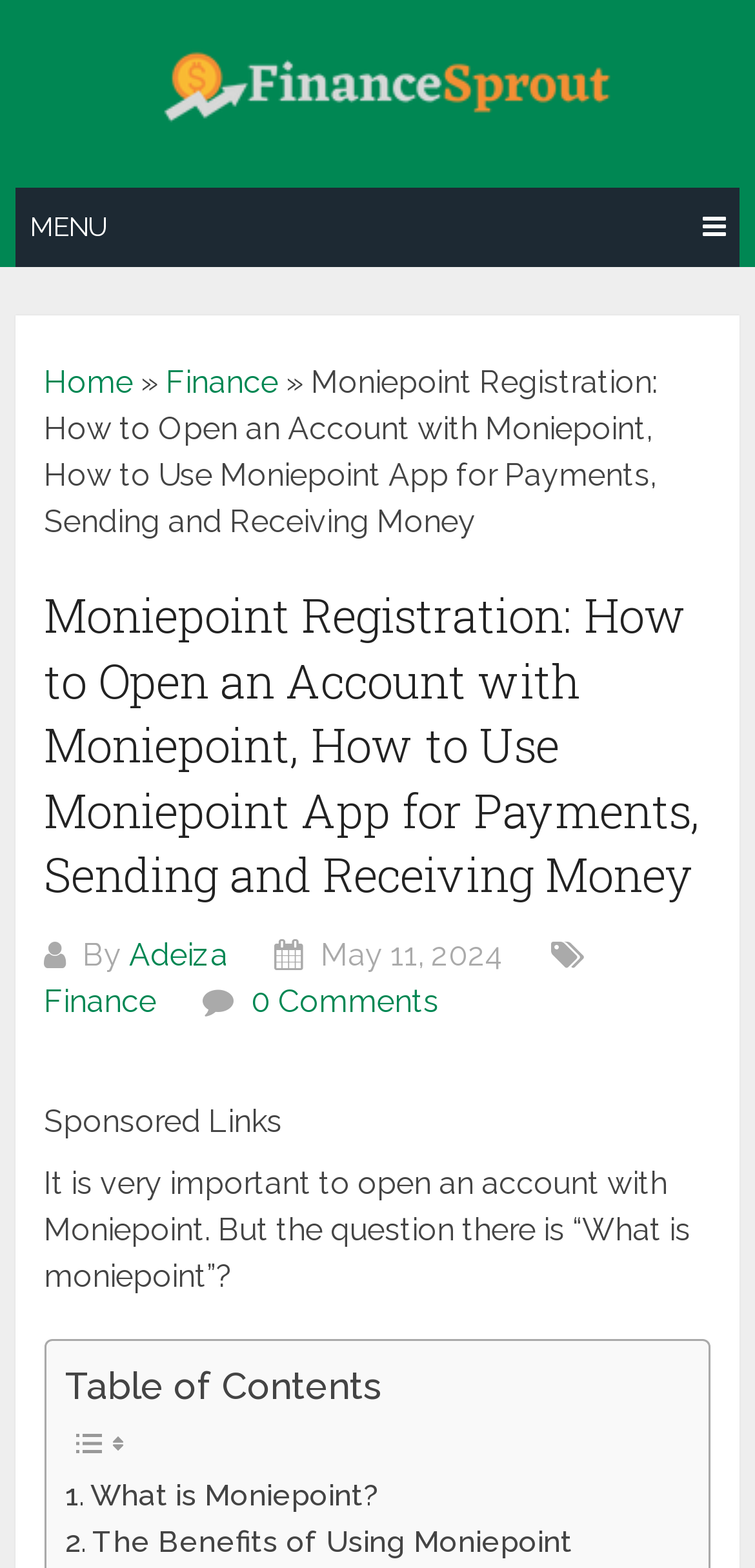Please provide a one-word or phrase answer to the question: 
What is the date of the article?

May 11, 2024